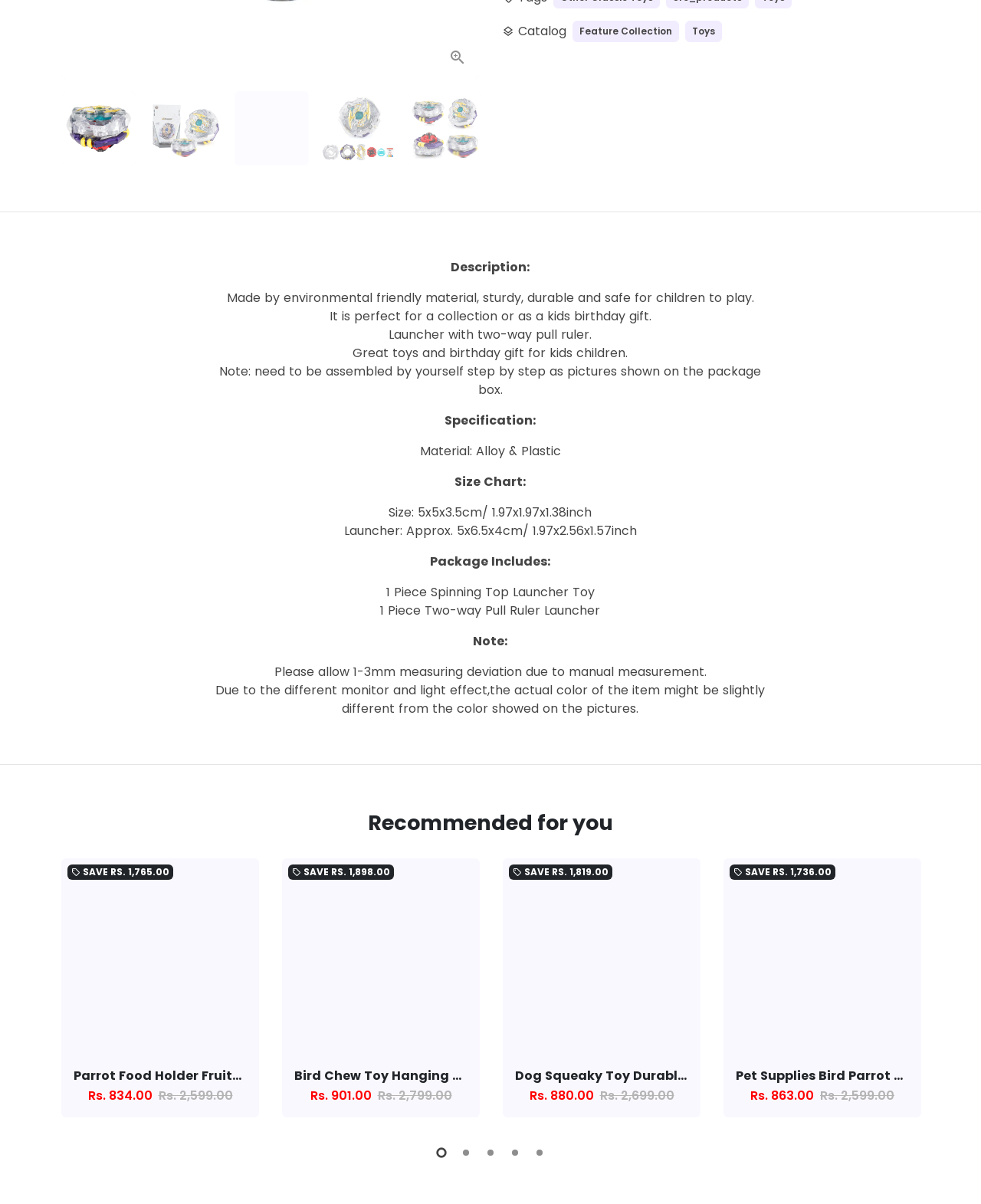Find the bounding box coordinates for the HTML element specified by: "Next".

[0.907, 0.811, 0.937, 0.835]